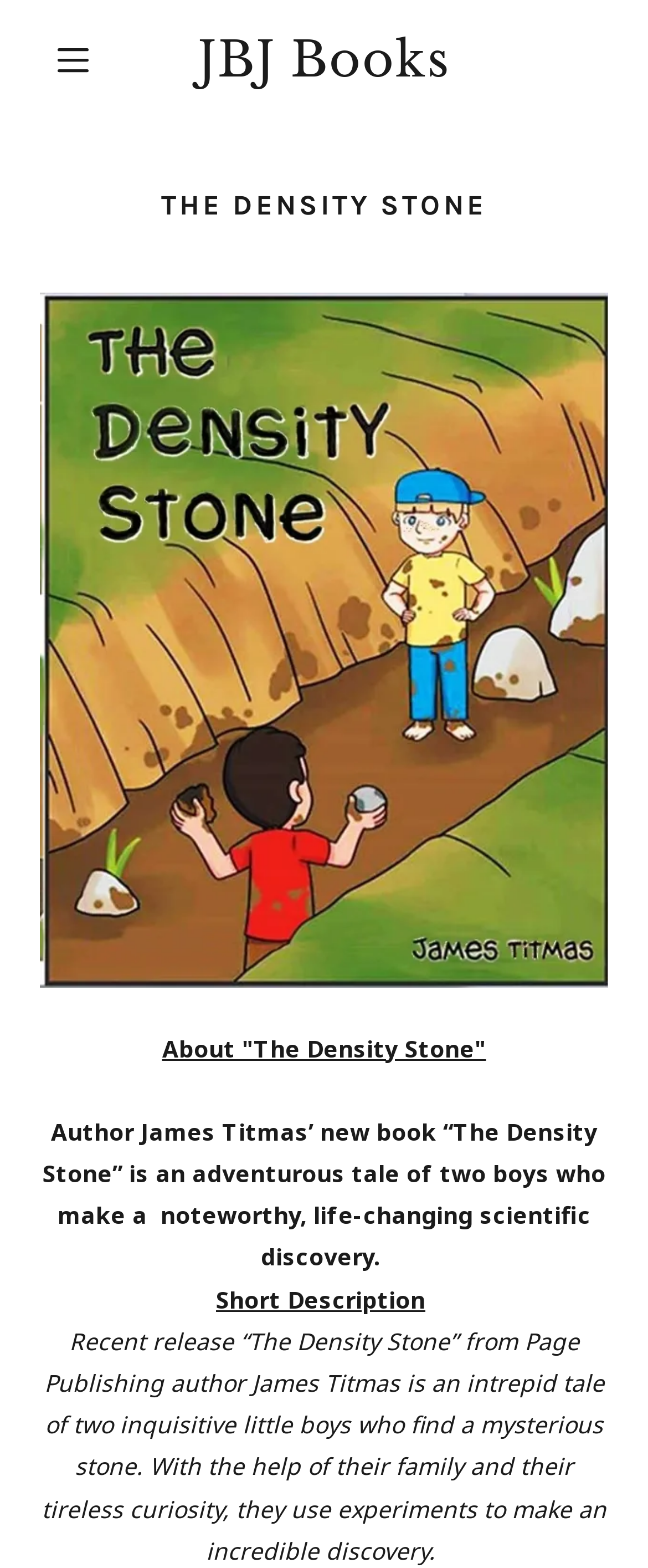Answer the following in one word or a short phrase: 
What is the name of the book?

The Density Stone